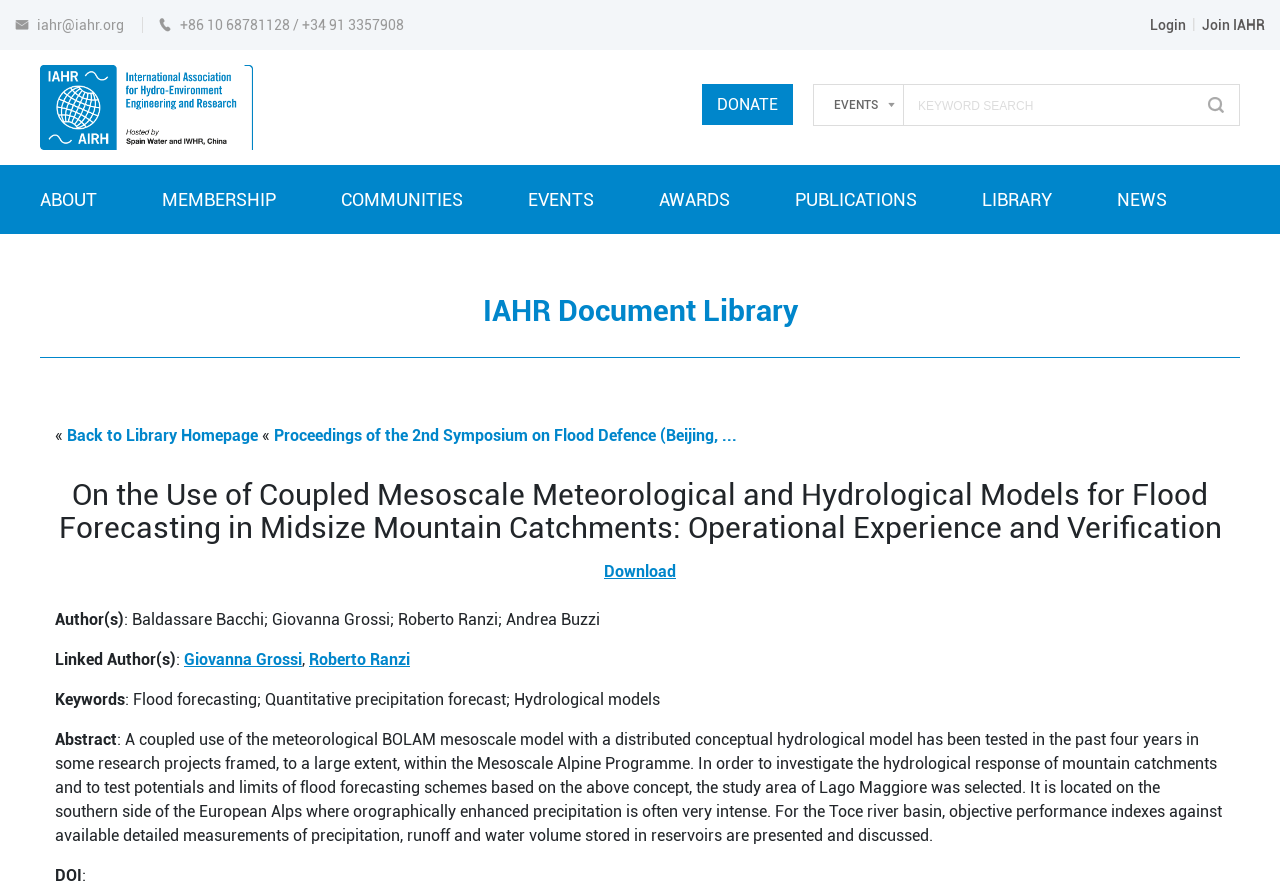Identify the bounding box coordinates of the element that should be clicked to fulfill this task: "download the document". The coordinates should be provided as four float numbers between 0 and 1, i.e., [left, top, right, bottom].

[0.472, 0.636, 0.528, 0.658]